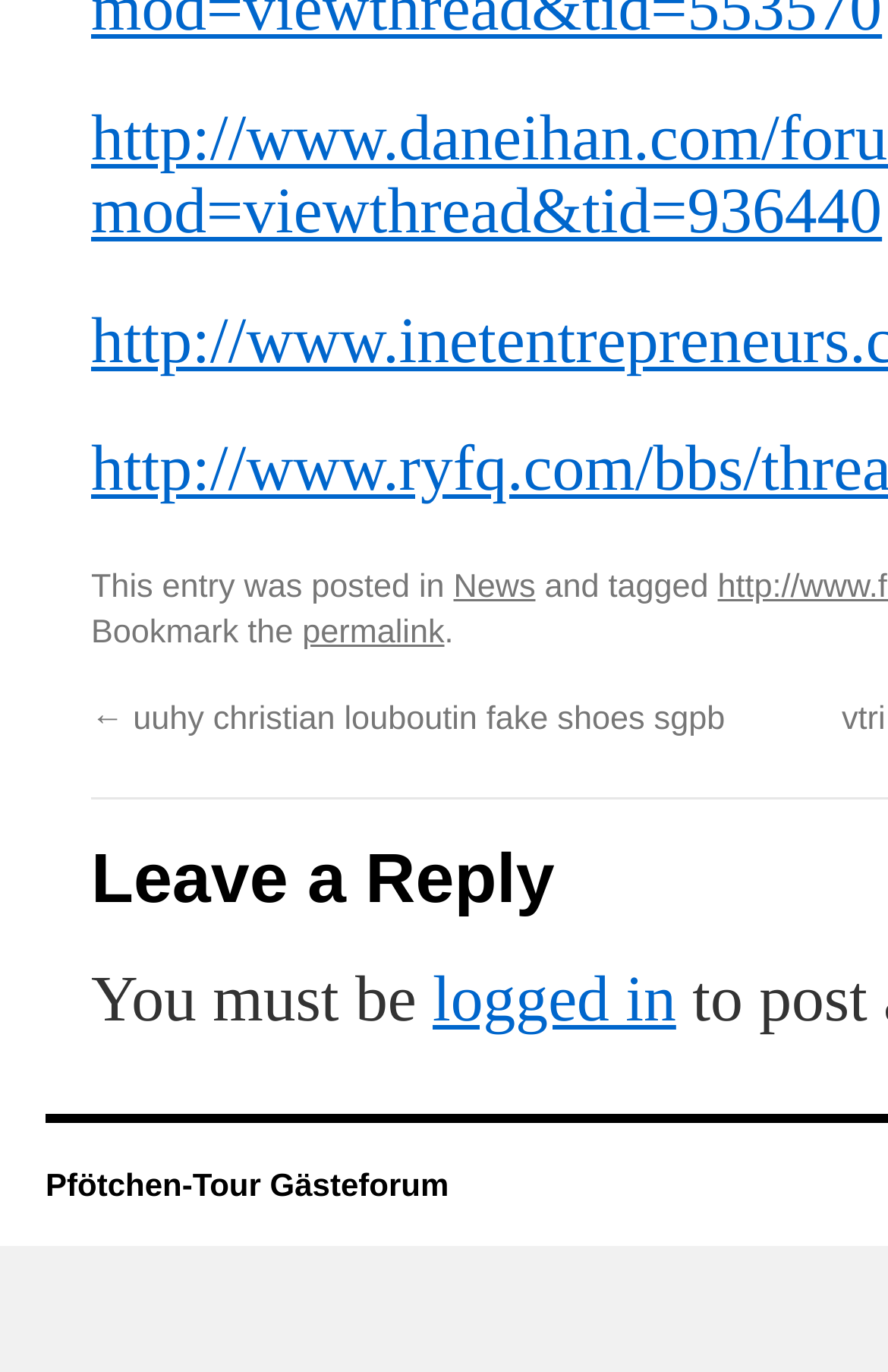Answer the following in one word or a short phrase: 
What is the condition to post a comment?

Logged in